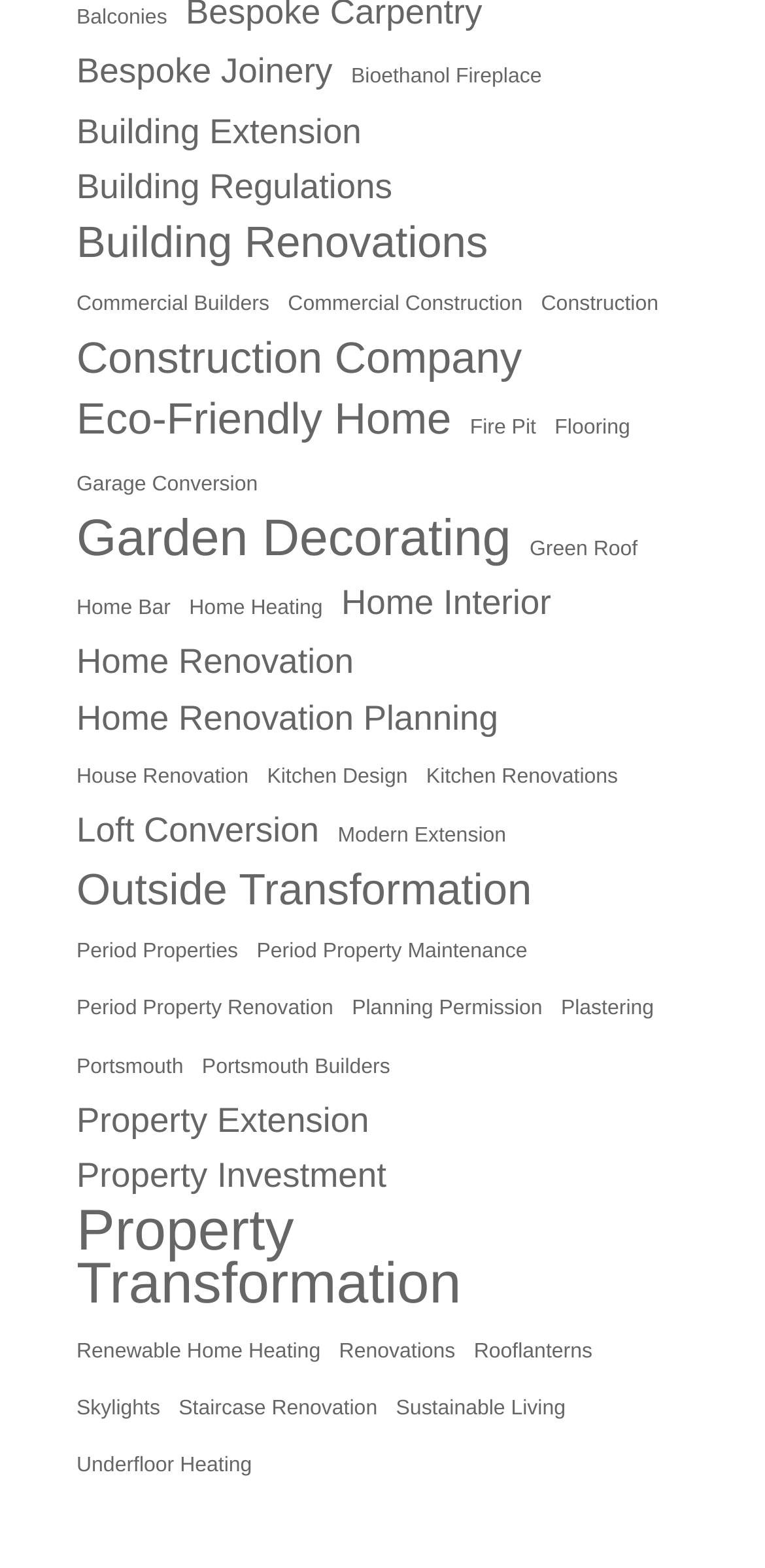Give a one-word or short phrase answer to this question: 
How many links are on this webpage?

32